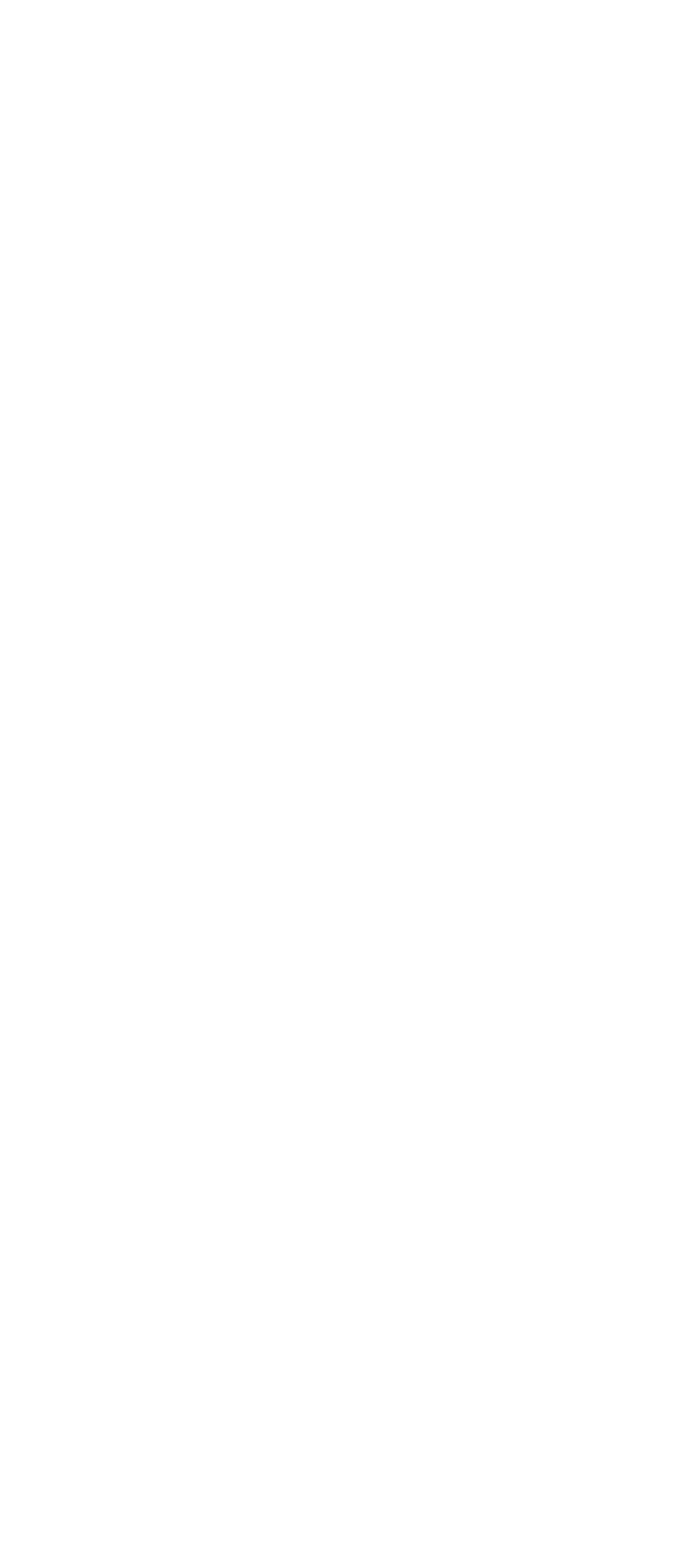Can you identify the bounding box coordinates of the clickable region needed to carry out this instruction: 'Enter company name'? The coordinates should be four float numbers within the range of 0 to 1, stated as [left, top, right, bottom].

[0.053, 0.134, 0.947, 0.176]